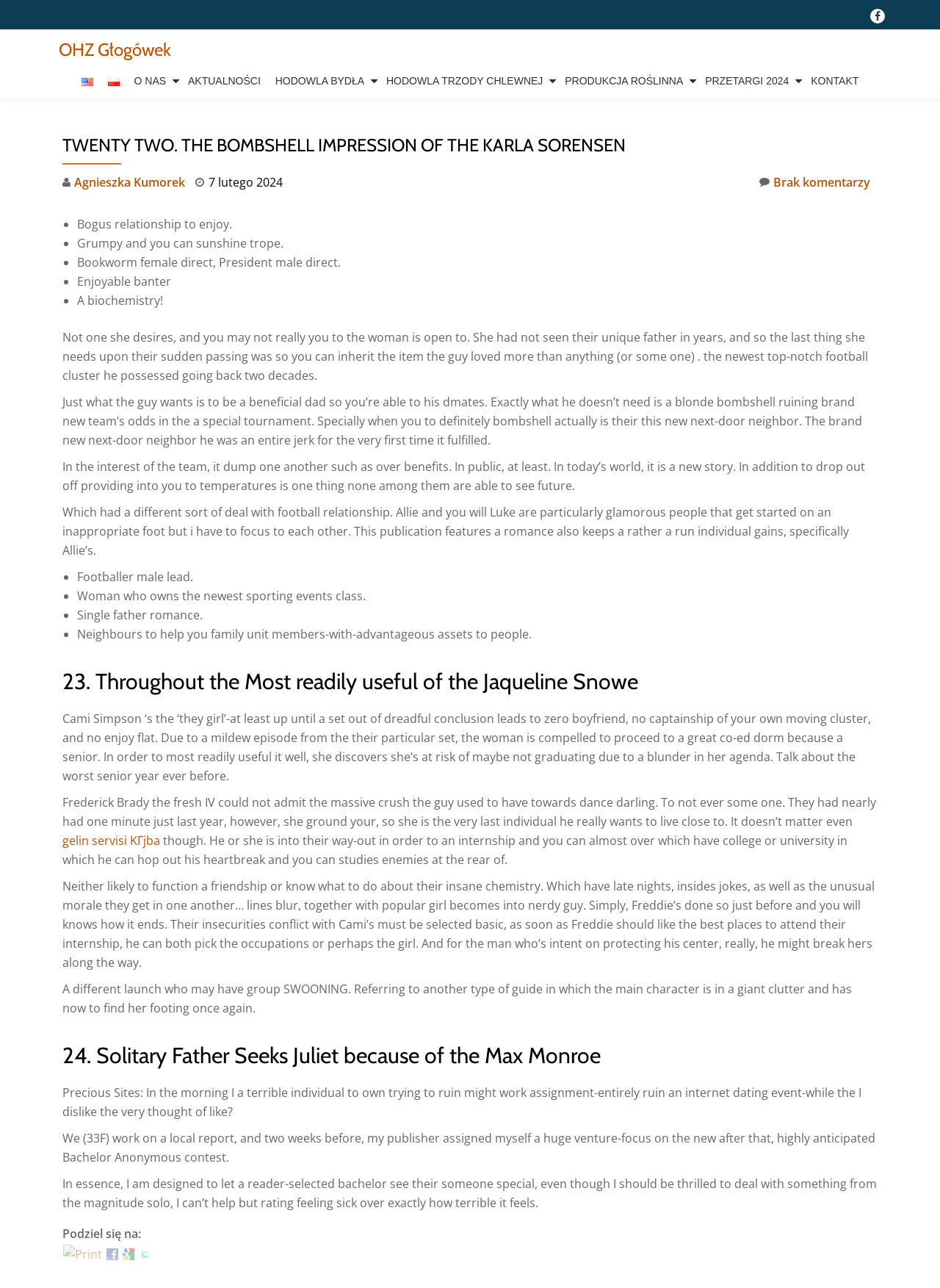What is the topic of the first article?
From the image, provide a succinct answer in one word or a short phrase.

Romance novel